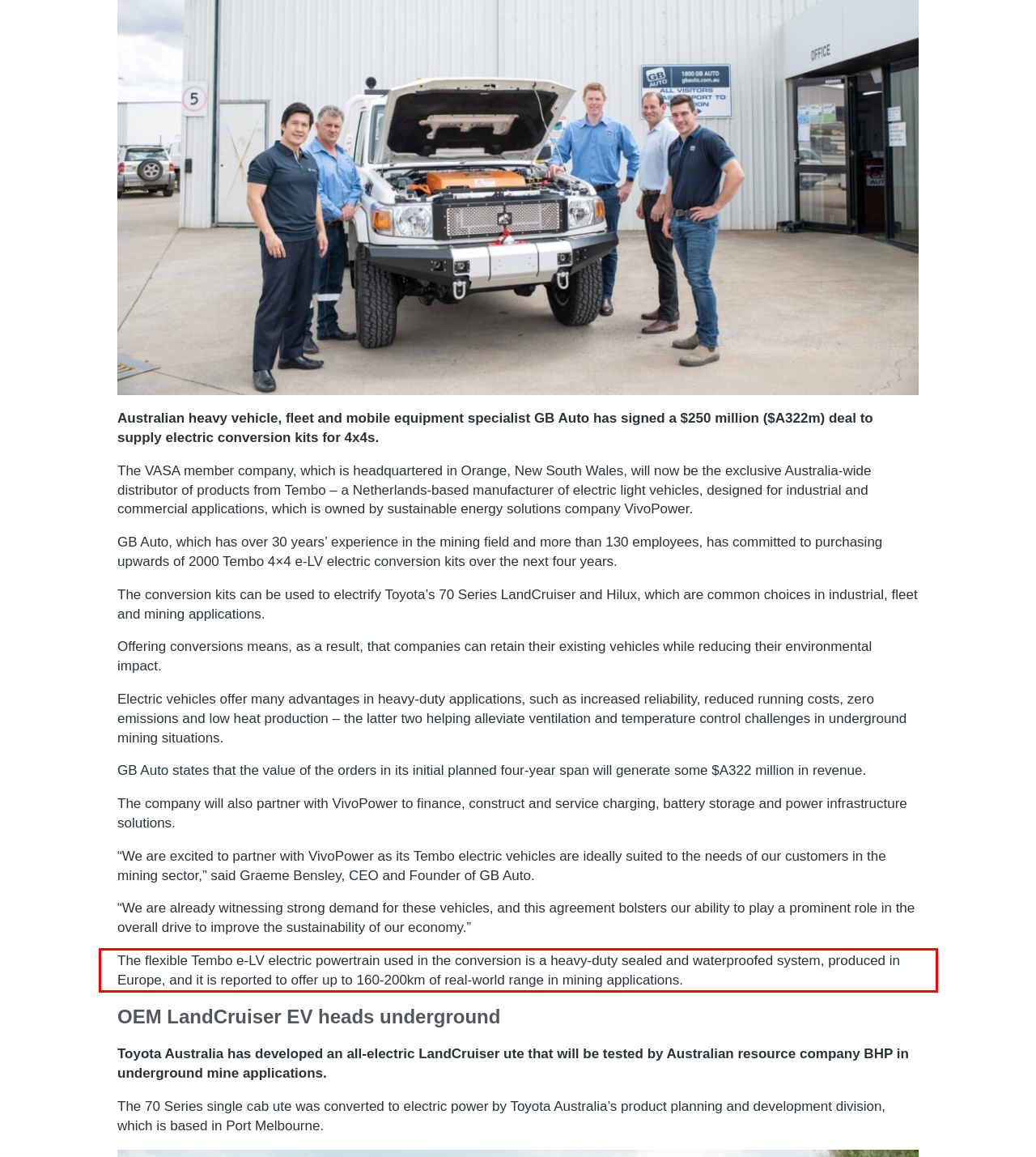By examining the provided screenshot of a webpage, recognize the text within the red bounding box and generate its text content.

The flexible Tembo e-LV electric powertrain used in the conversion is a heavy-duty sealed and waterproofed system, produced in Europe, and it is reported to offer up to 160-200km of real-world range in mining applications.